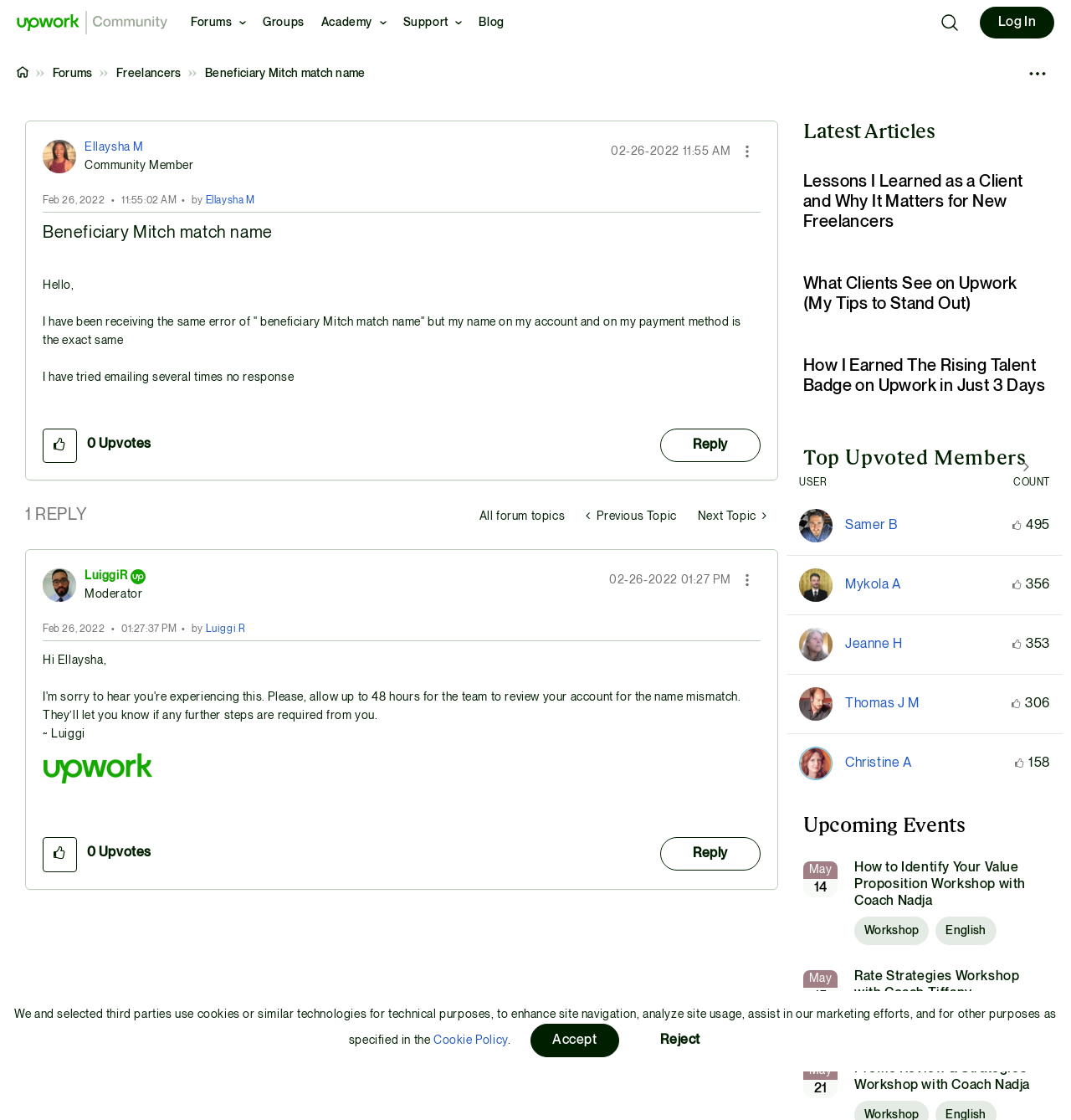How many replies are there to the 'Beneficiary Mitch match name' post?
Please provide a comprehensive answer based on the information in the image.

I found the answer by looking at the 'Beneficiary Mitch match name' post and saw that there is one reply to it, indicated by the text '1 REPLY'.